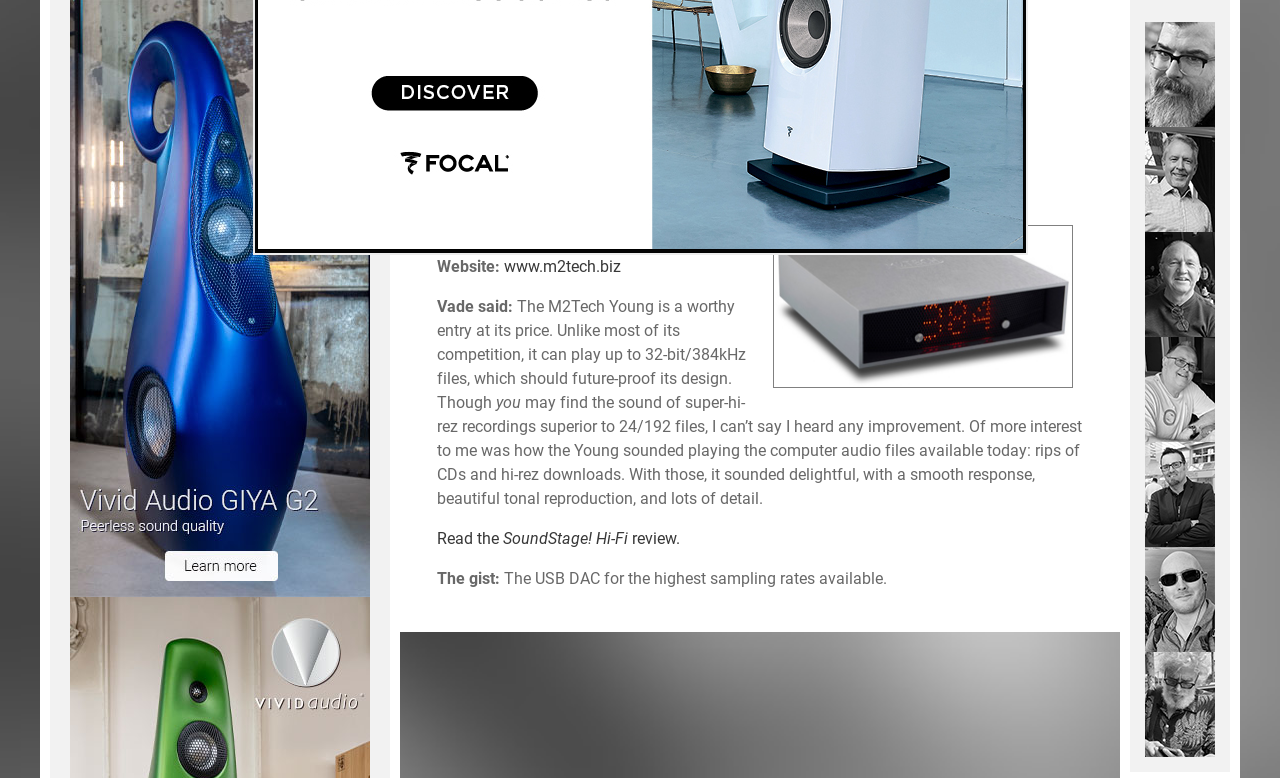From the webpage screenshot, predict the bounding box coordinates (top-left x, top-left y, bottom-right x, bottom-right y) for the UI element described here: Application

None